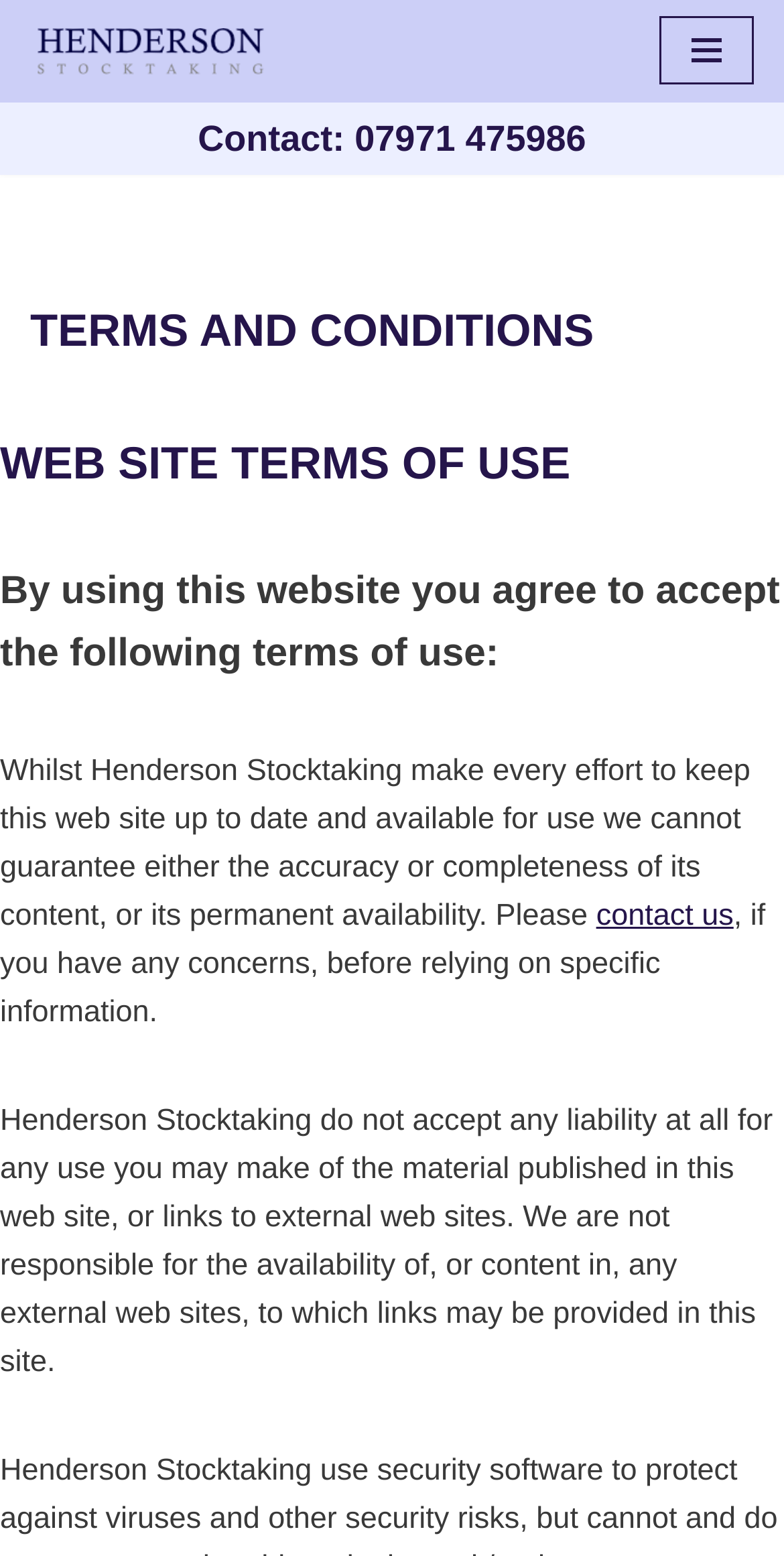Identify the bounding box coordinates for the UI element described as follows: "Skip to content". Ensure the coordinates are four float numbers between 0 and 1, formatted as [left, top, right, bottom].

[0.0, 0.041, 0.077, 0.067]